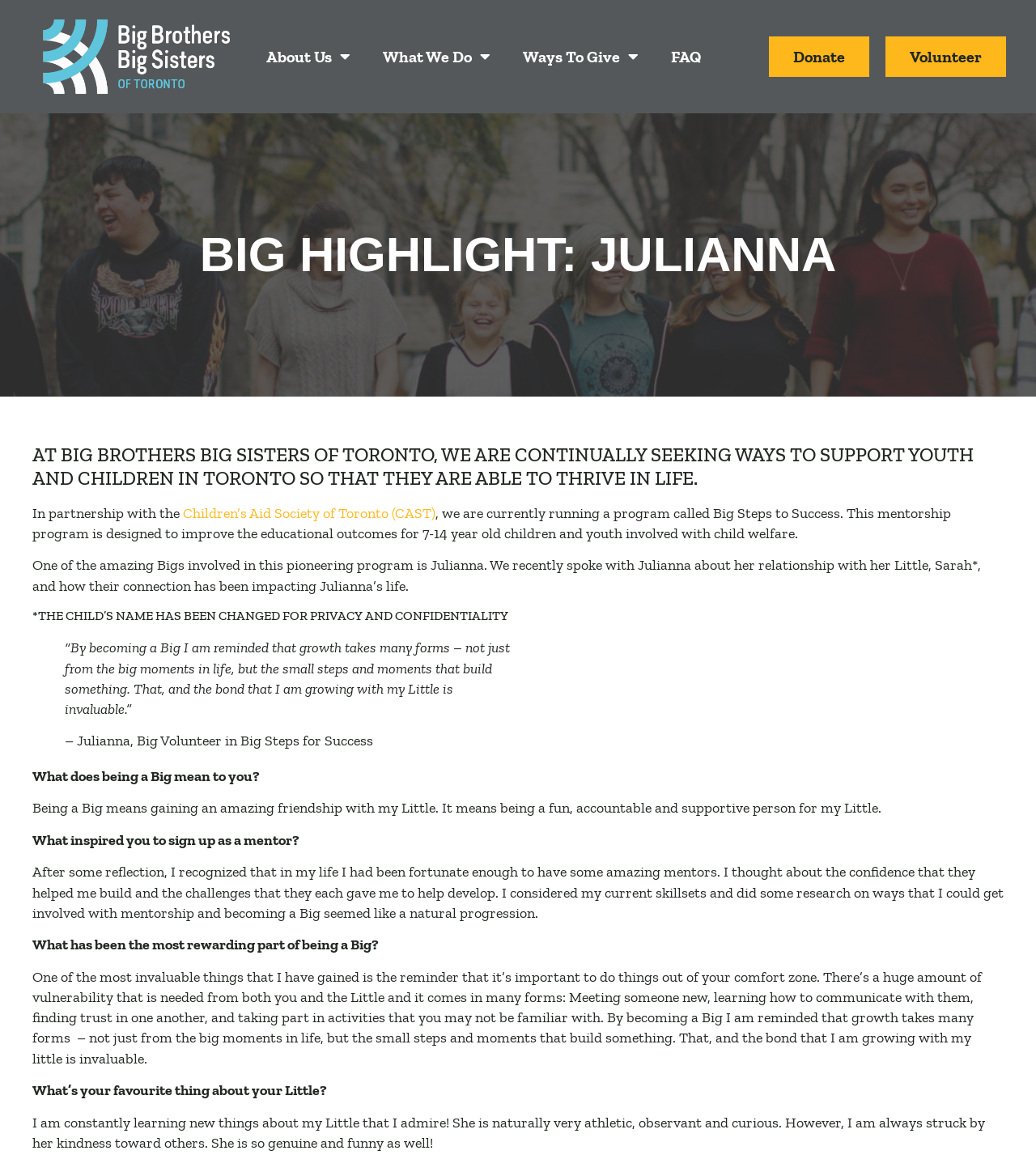Answer the question below in one word or phrase:
What is the name of the Big Volunteer featured on the webpage?

Julianna